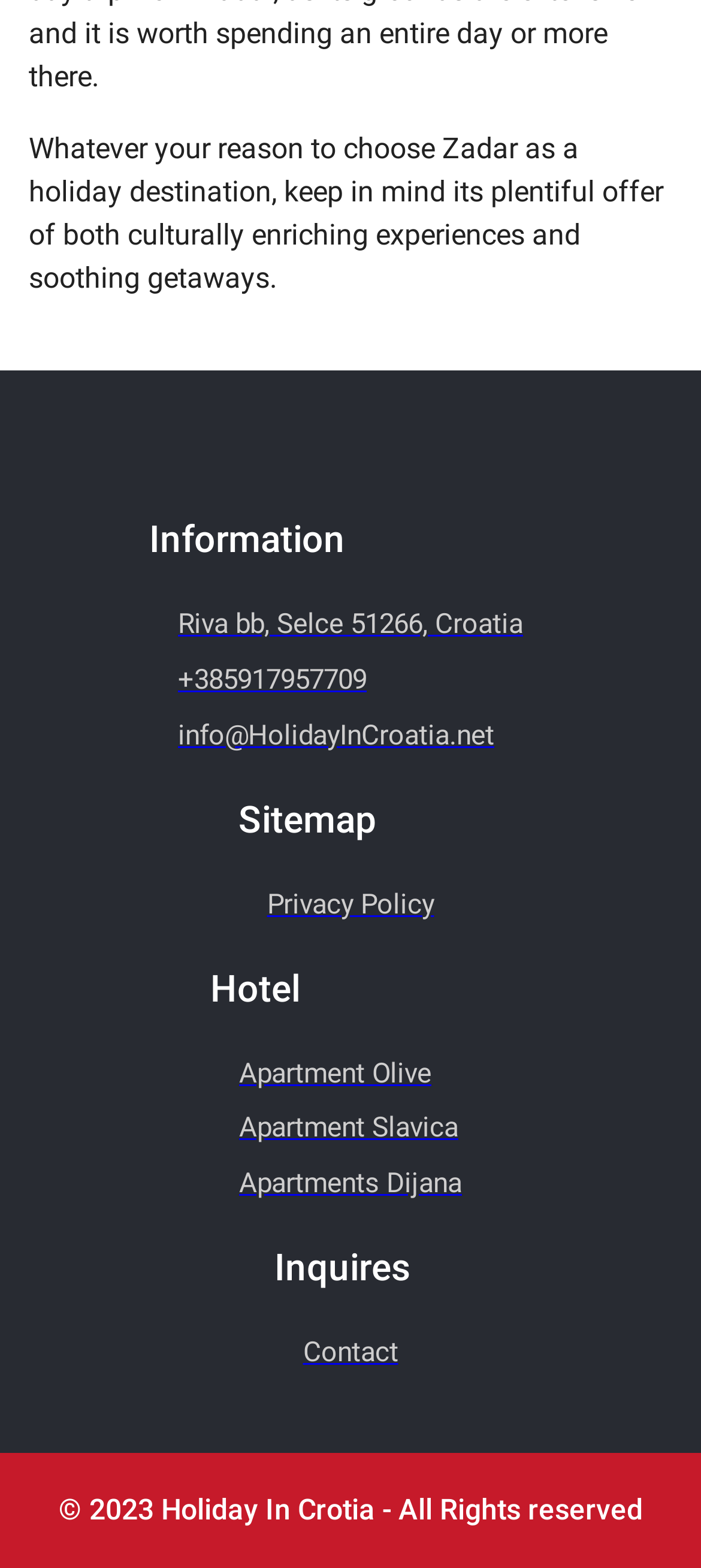Identify the bounding box of the UI element described as follows: "Contact". Provide the coordinates as four float numbers in the range of 0 to 1 [left, top, right, bottom].

[0.432, 0.855, 0.568, 0.872]